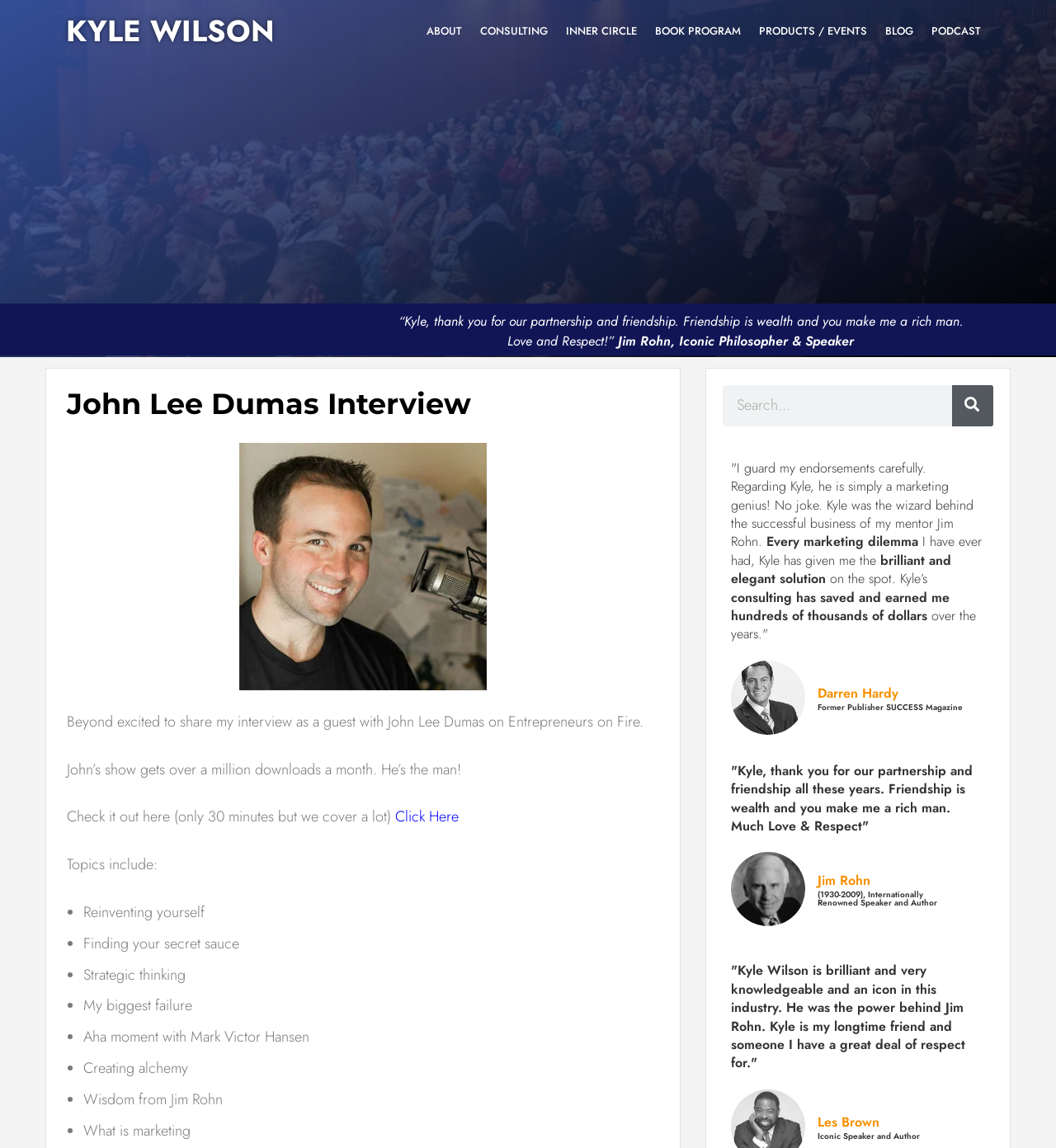Determine the bounding box coordinates of the clickable region to carry out the instruction: "Click the About link".

None